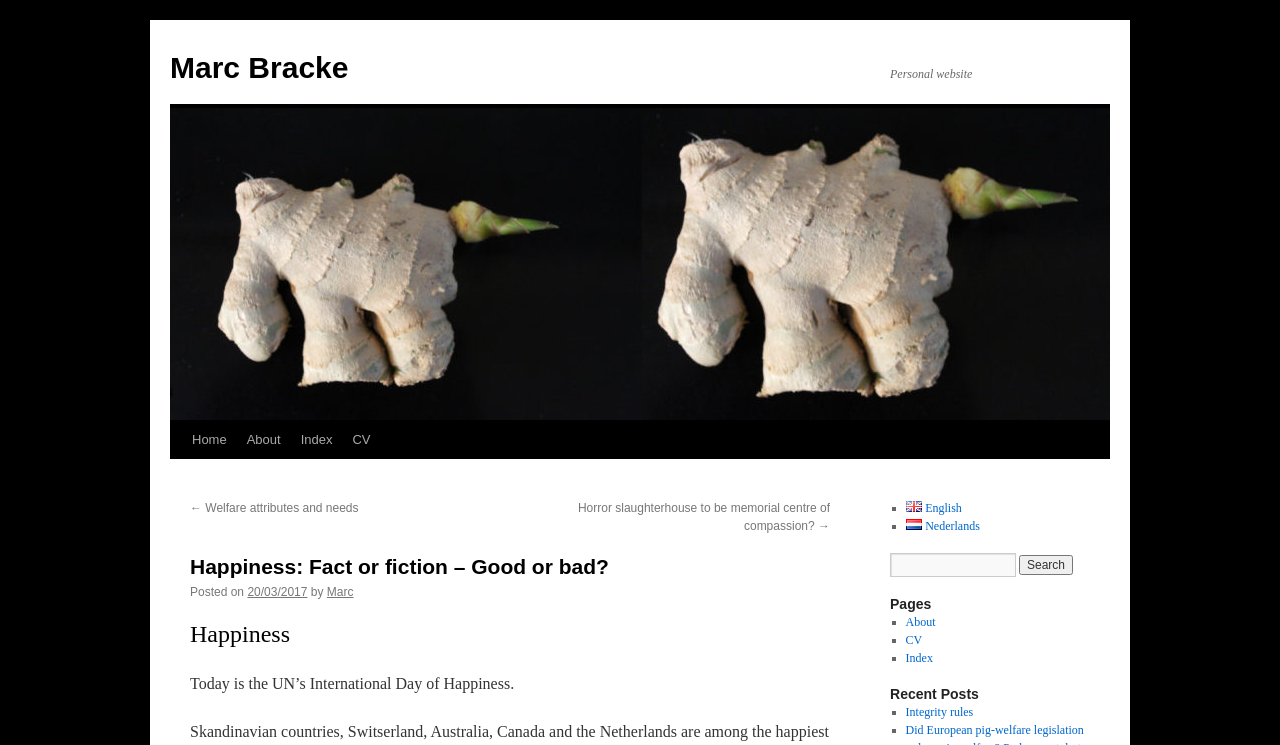Respond to the question with just a single word or phrase: 
What is the purpose of the search bar?

To search the website